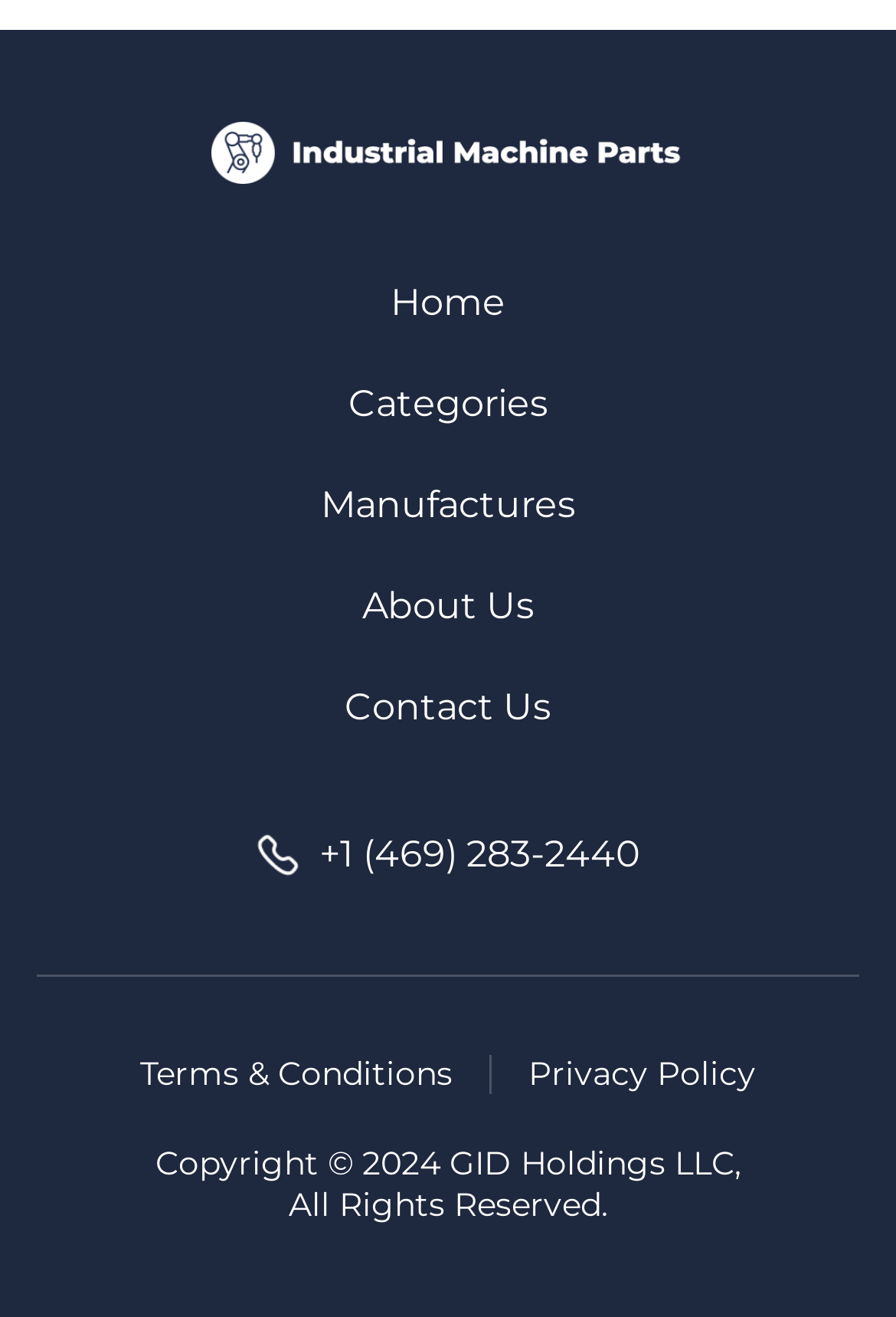Please specify the bounding box coordinates in the format (top-left x, top-left y, bottom-right x, bottom-right y), with all values as floating point numbers between 0 and 1. Identify the bounding box of the UI element described by: Terms & Conditions

[0.156, 0.799, 0.505, 0.831]